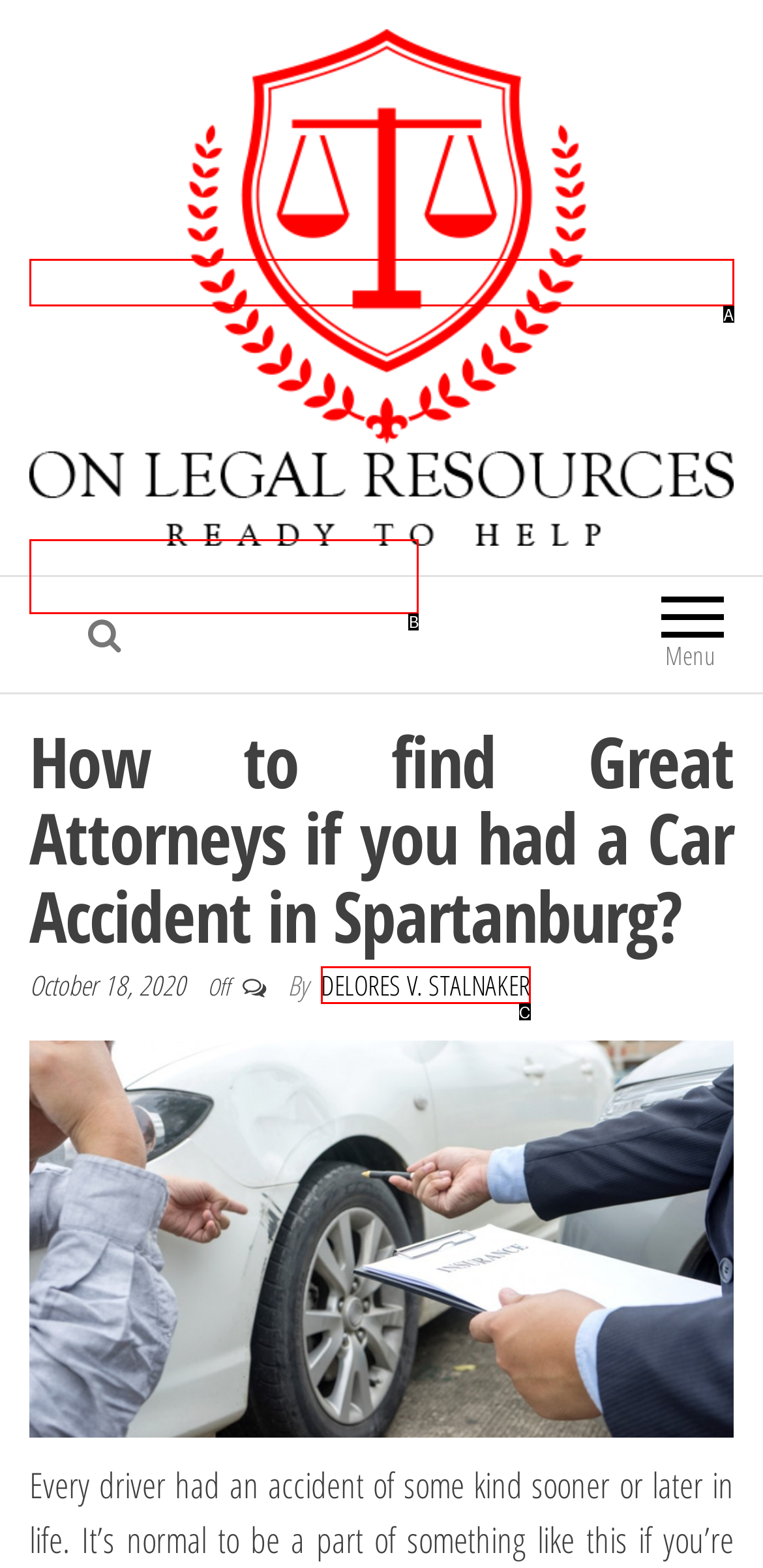Select the option that corresponds to the description: alt="on-legal-resaourse"
Respond with the letter of the matching choice from the options provided.

A